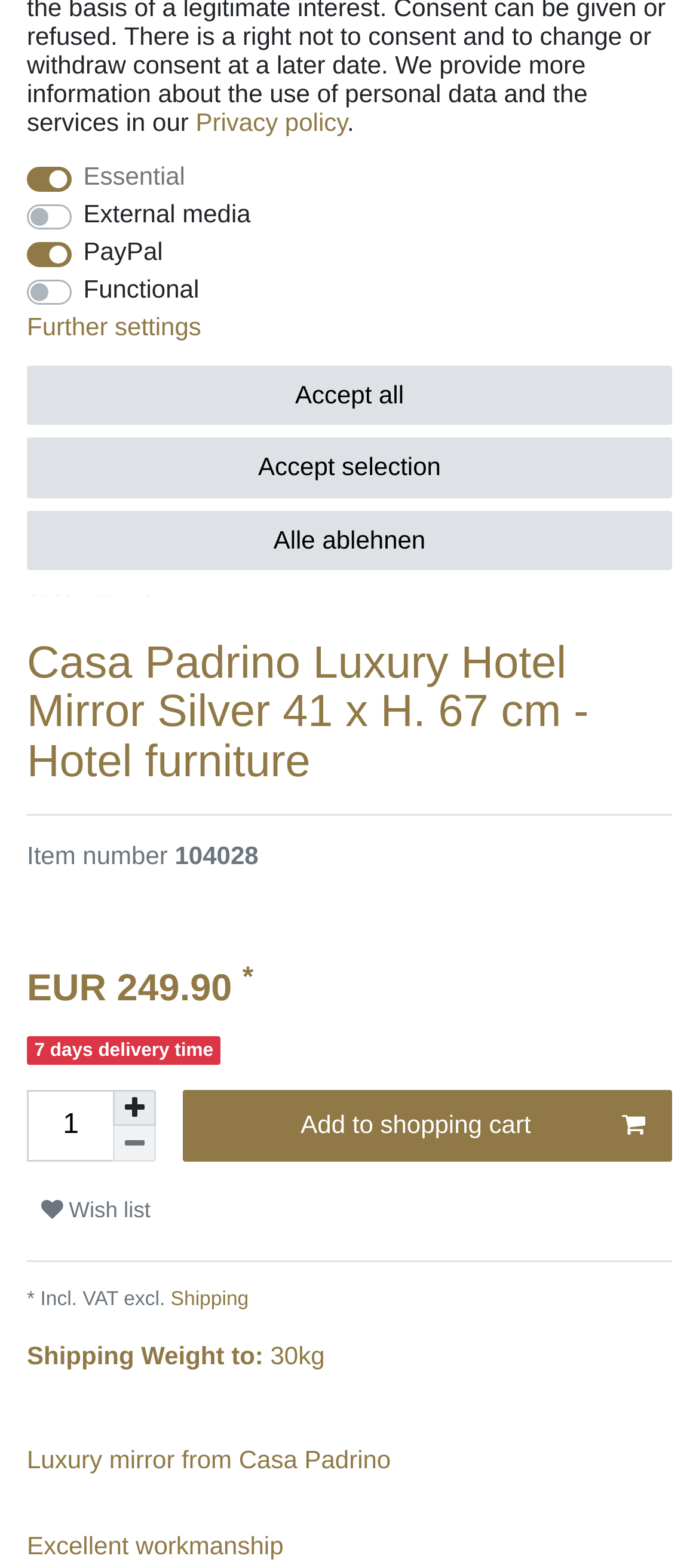Provide the bounding box coordinates of the HTML element described as: "Accept selection". The bounding box coordinates should be four float numbers between 0 and 1, i.e., [left, top, right, bottom].

[0.038, 0.279, 0.962, 0.317]